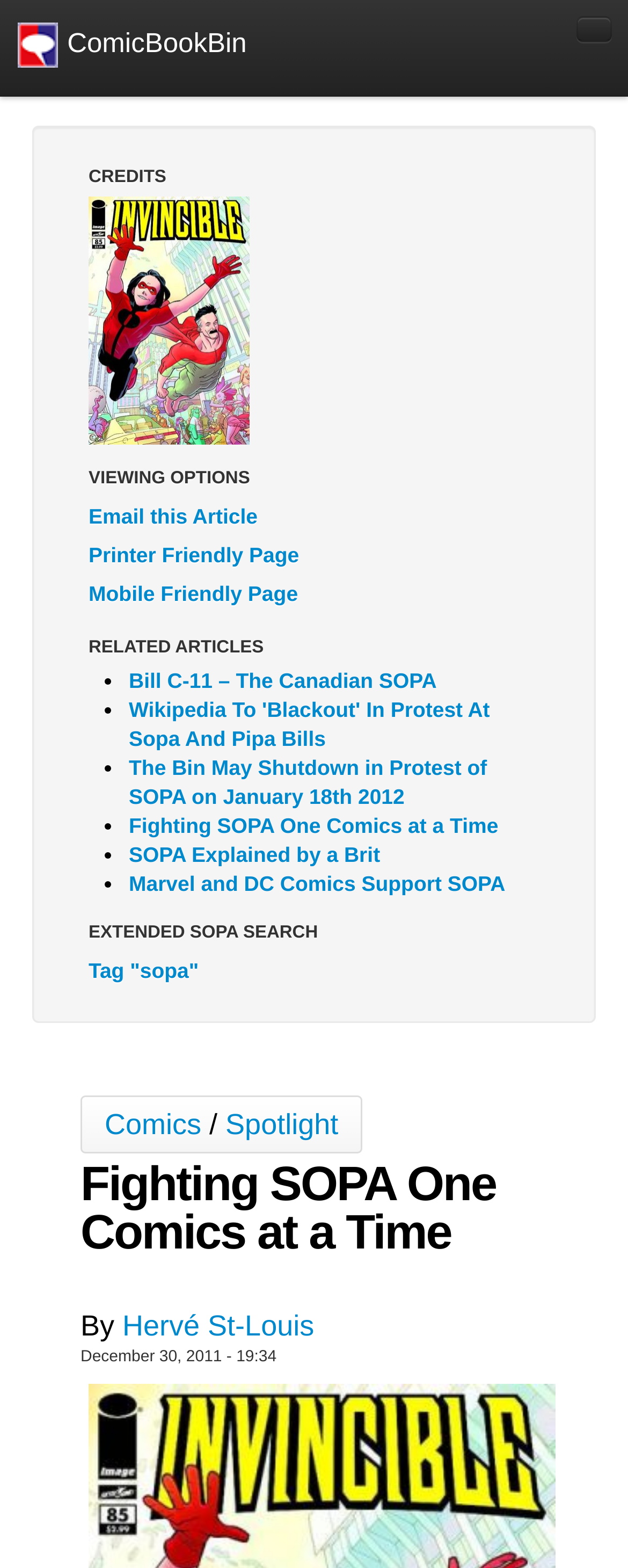What categories of comics are available on this website?
Using the image, answer in one word or phrase.

Manga, Comics Reviews, European Comics